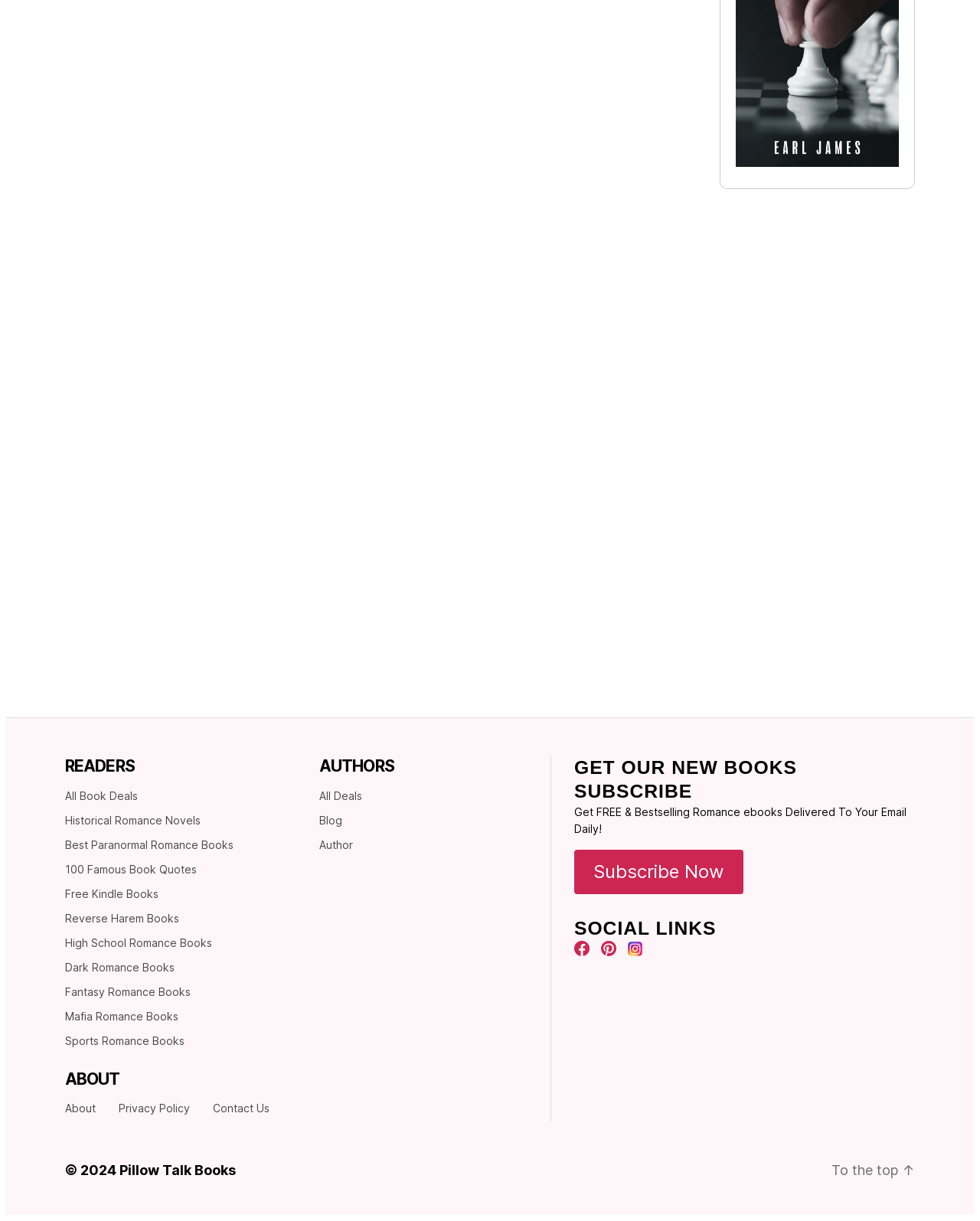Based on the image, provide a detailed and complete answer to the question: 
What social media platforms are linked on this website?

The webpage contains links to social media platforms, specifically Facebook and Pinterest, as indicated by the 'fb-icon' and 'pinterest-icon' images and corresponding links.